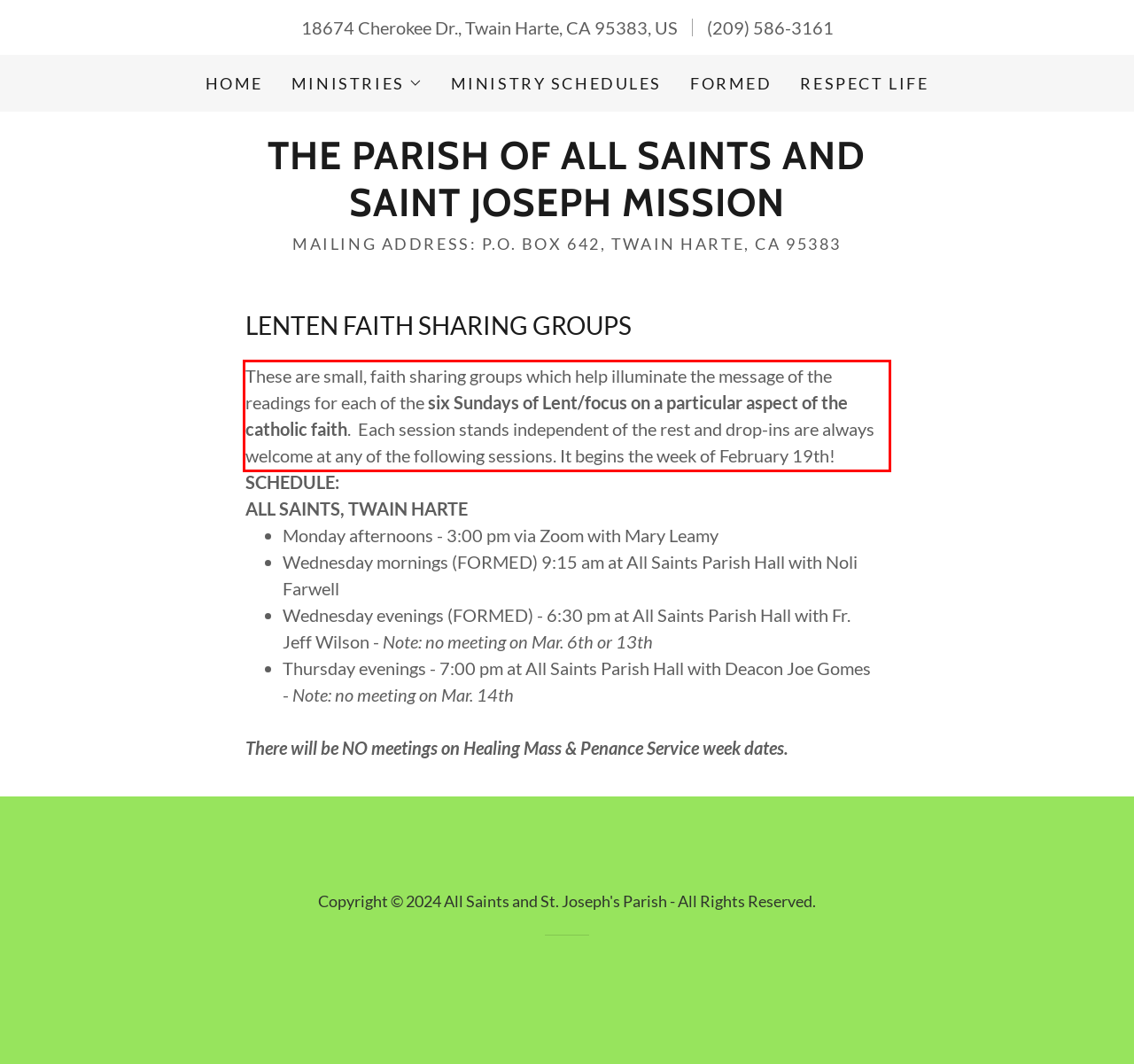Please identify the text within the red rectangular bounding box in the provided webpage screenshot.

These are small, faith sharing groups which help illuminate the message of the readings for each of the six Sundays of Lent/focus on a particular aspect of the catholic faith. Each session stands independent of the rest and drop-ins are always welcome at any of the following sessions. It begins the week of February 19th!